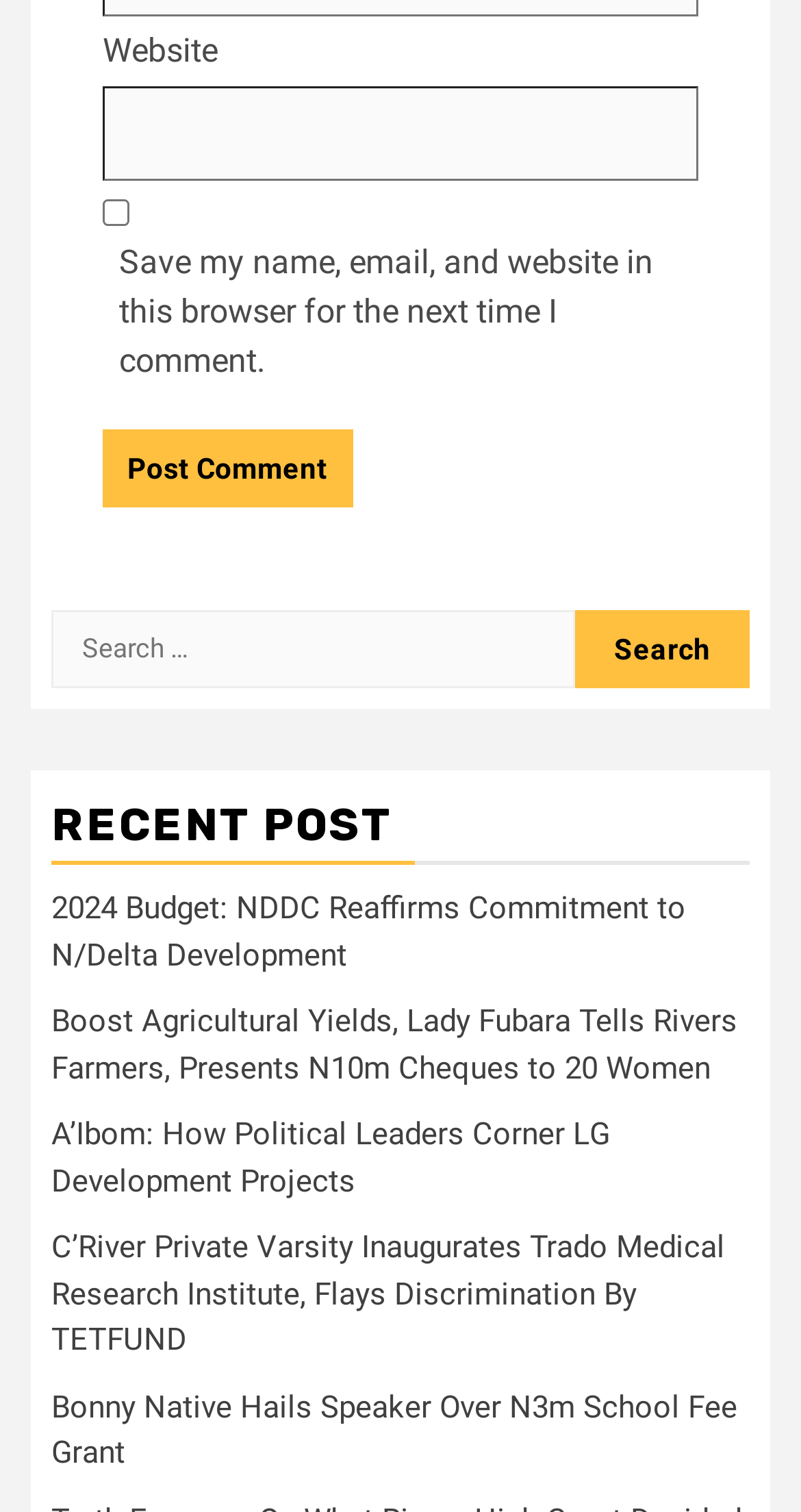Highlight the bounding box coordinates of the element that should be clicked to carry out the following instruction: "Search for something". The coordinates must be given as four float numbers ranging from 0 to 1, i.e., [left, top, right, bottom].

[0.064, 0.403, 0.718, 0.455]